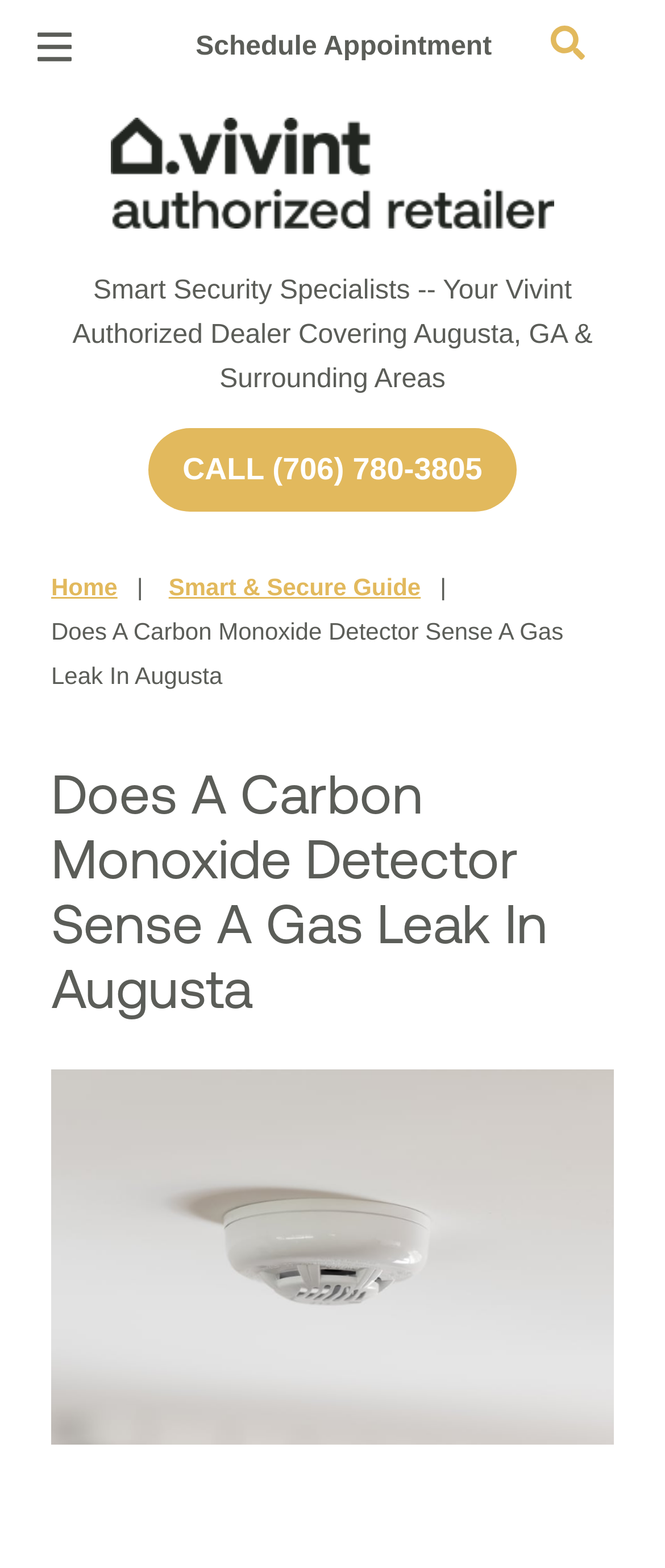What is the name of the company on this webpage?
Based on the visual details in the image, please answer the question thoroughly.

I determined the answer by looking at the top-left corner of the webpage, where I found the image and link 'Vivint Authorized Retailer Augusta', which suggests that the company name is Vivint.